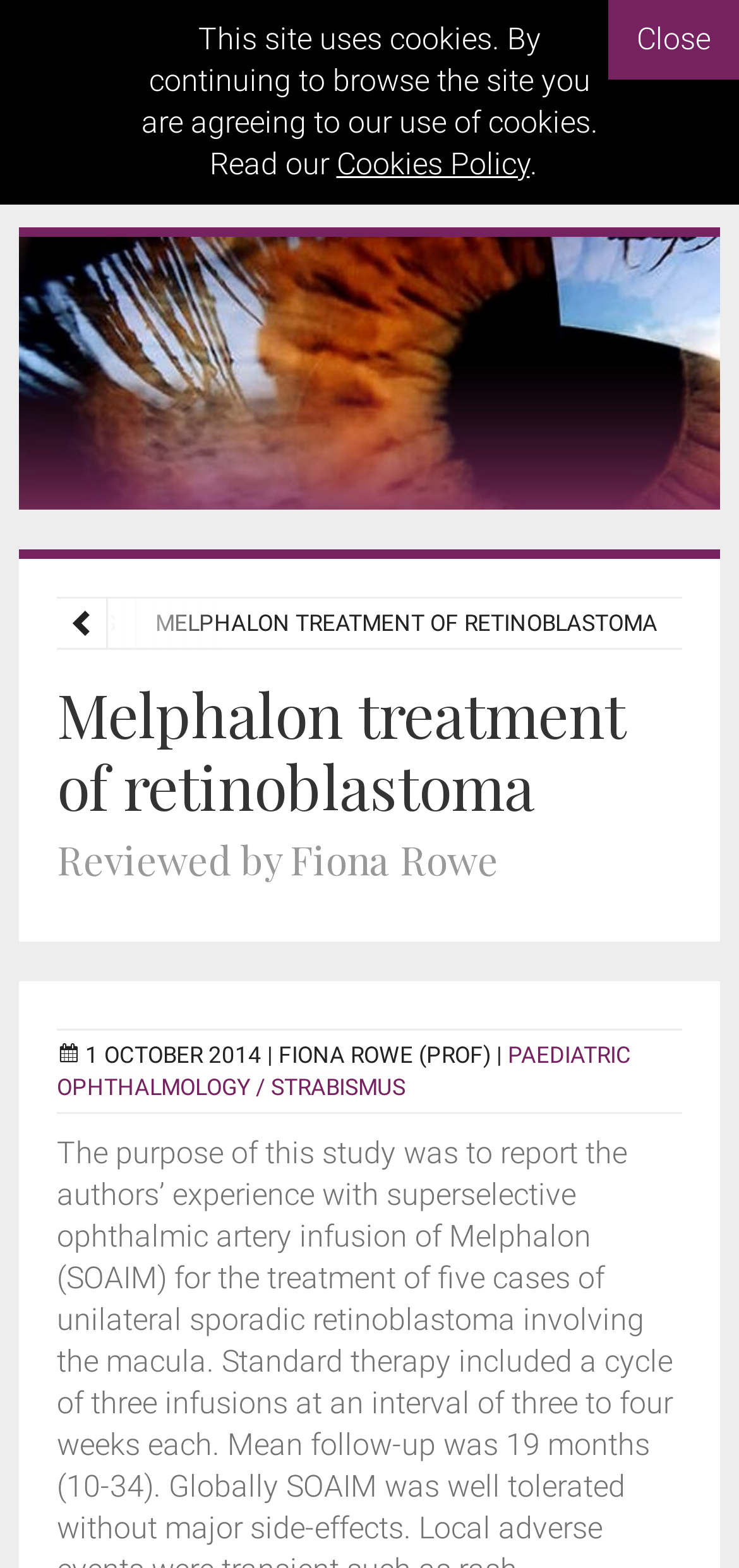Identify the headline of the webpage and generate its text content.

Melphalon treatment of retinoblastoma

Reviewed by Fiona Rowe